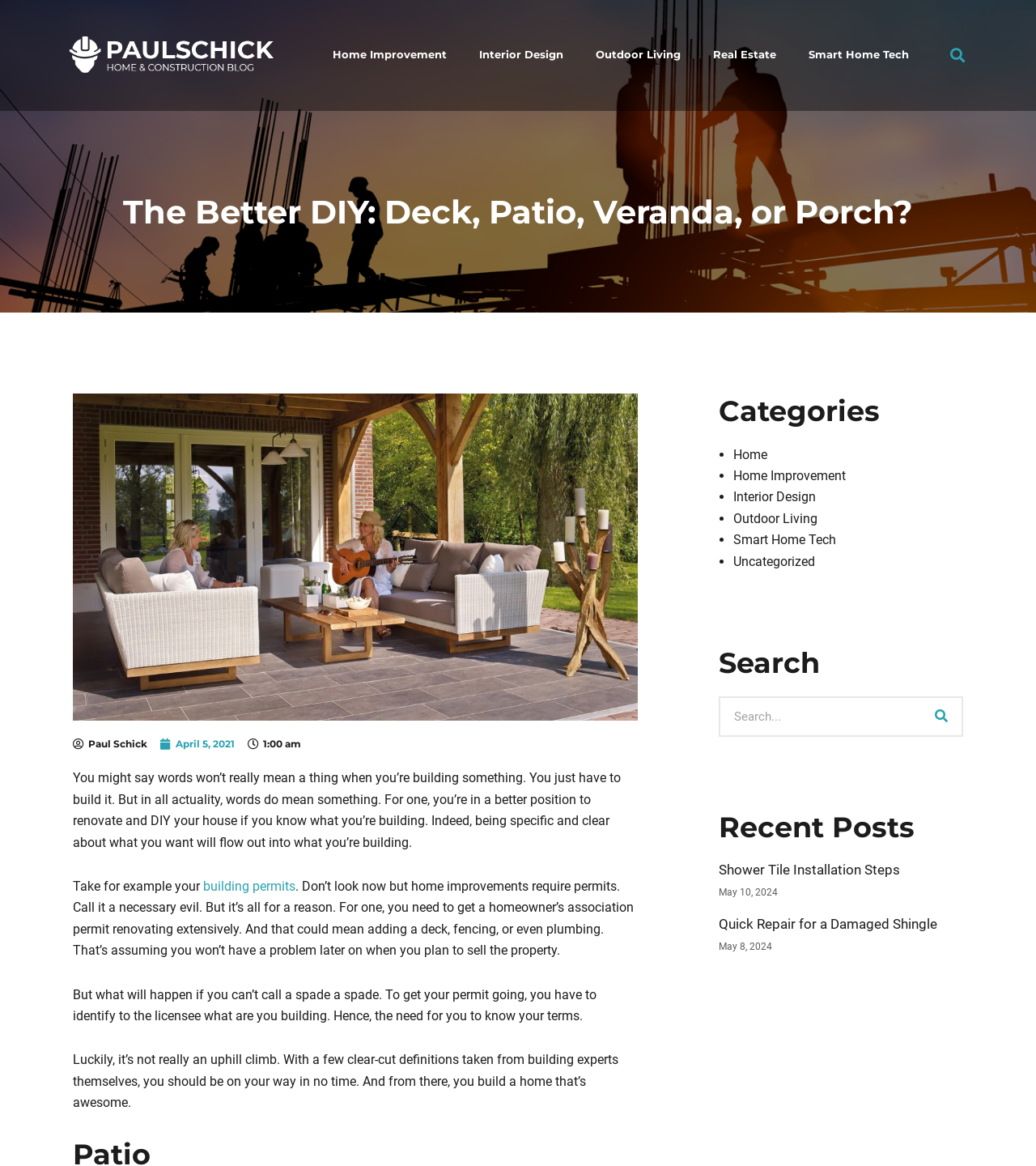Please specify the bounding box coordinates of the element that should be clicked to execute the given instruction: 'Click the 'Search' button'. Ensure the coordinates are four float numbers between 0 and 1, expressed as [left, top, right, bottom].

[0.889, 0.599, 0.928, 0.63]